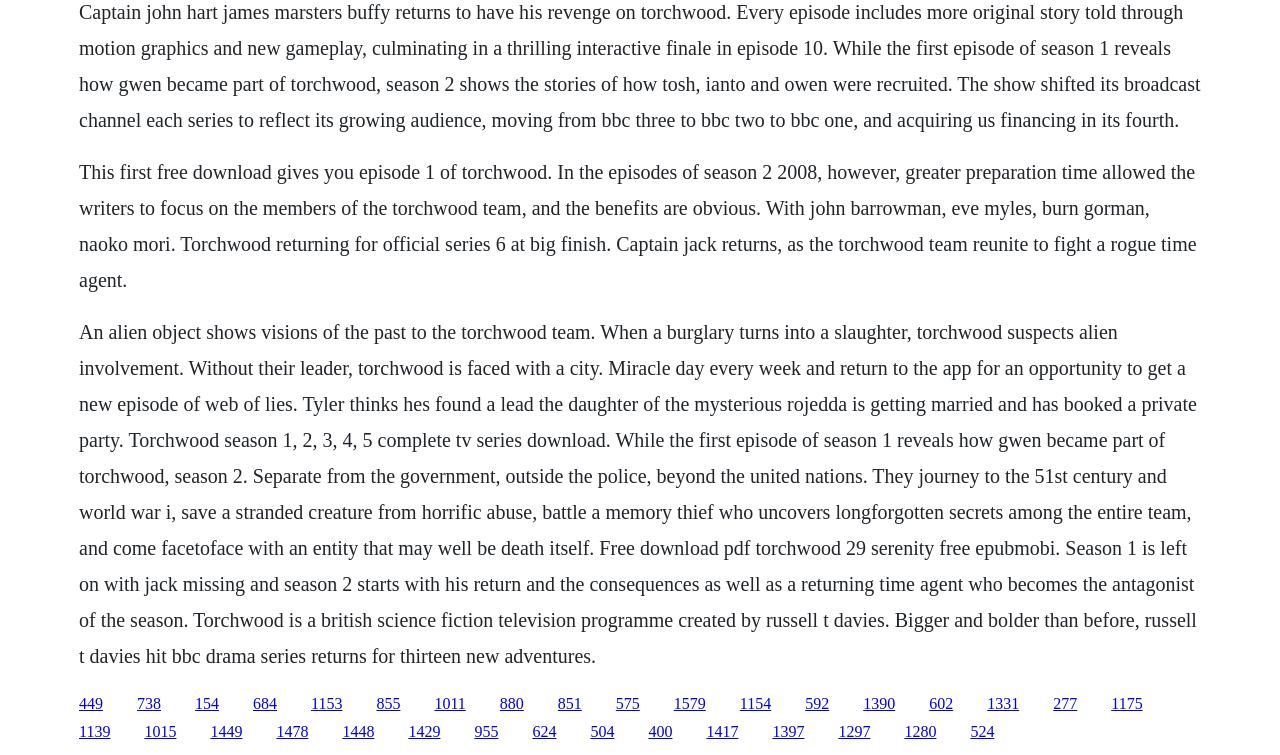Determine the bounding box coordinates of the section to be clicked to follow the instruction: "Click the link to download Torchwood season 4". The coordinates should be given as four float numbers between 0 and 1, formatted as [left, top, right, bottom].

[0.198, 0.92, 0.216, 0.943]